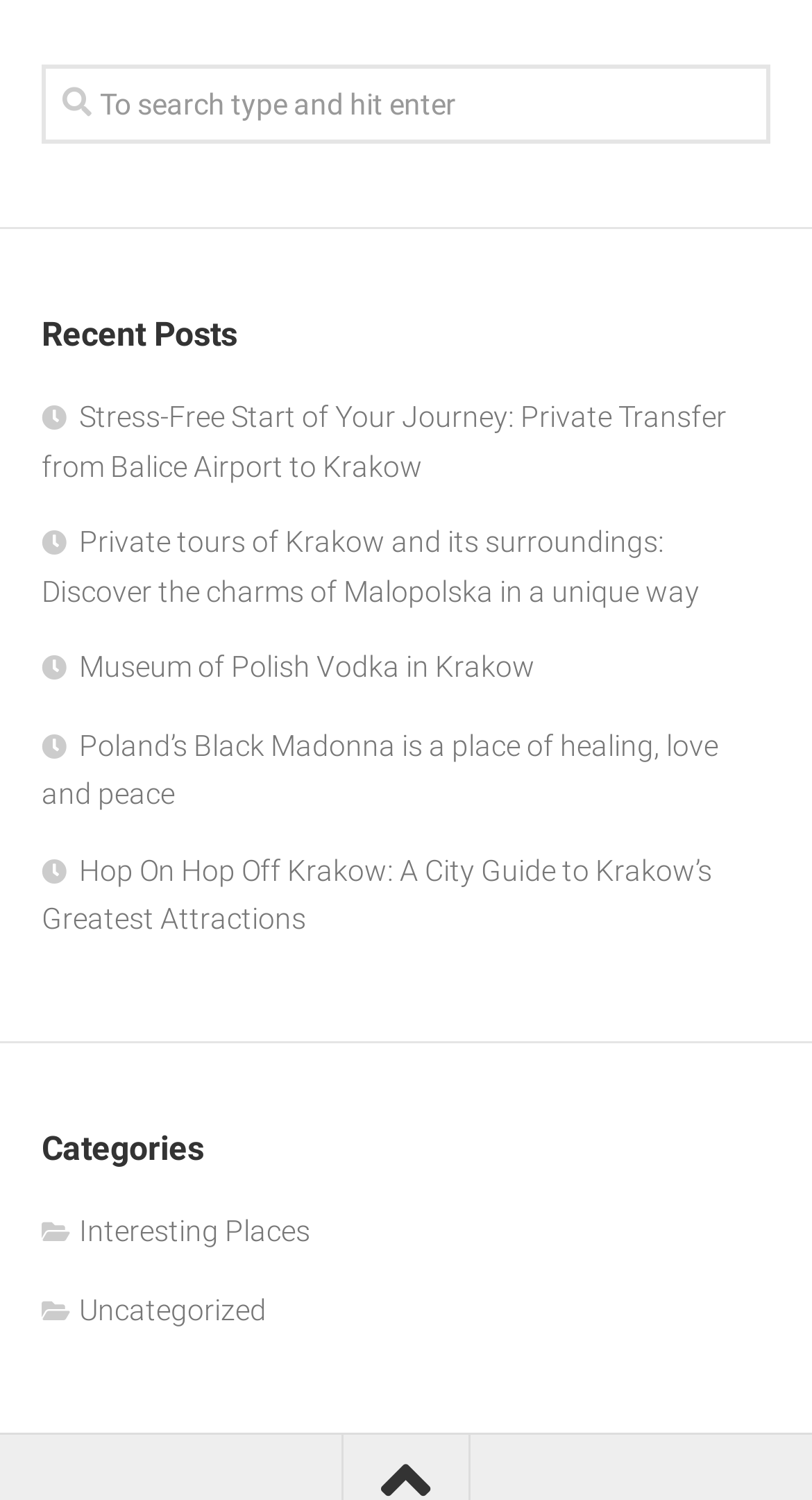Please mark the bounding box coordinates of the area that should be clicked to carry out the instruction: "search for something".

[0.051, 0.042, 0.949, 0.095]